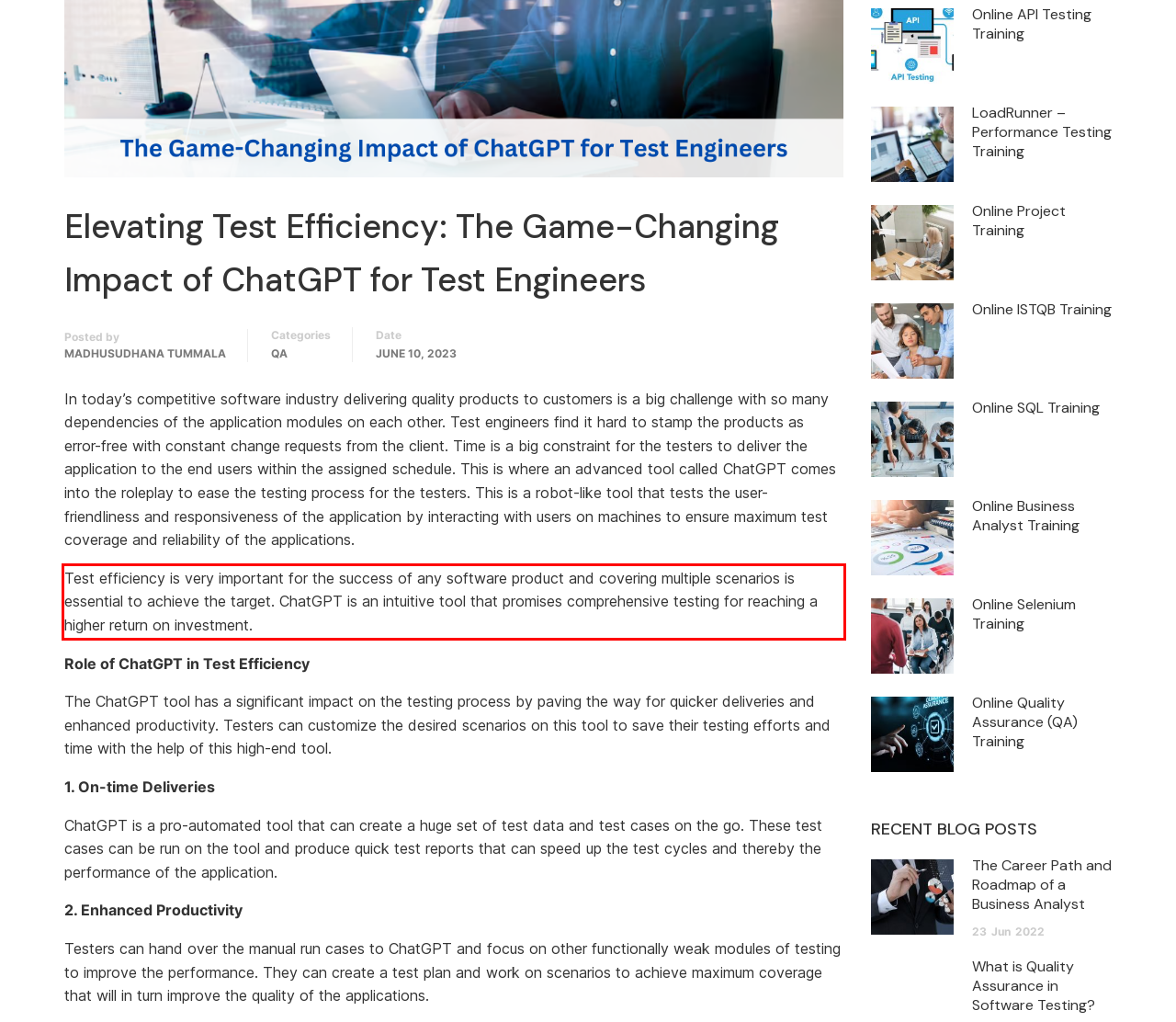Given a webpage screenshot, identify the text inside the red bounding box using OCR and extract it.

Test efficiency is very important for the success of any software product and covering multiple scenarios is essential to achieve the target. ChatGPT is an intuitive tool that promises comprehensive testing for reaching a higher return on investment.